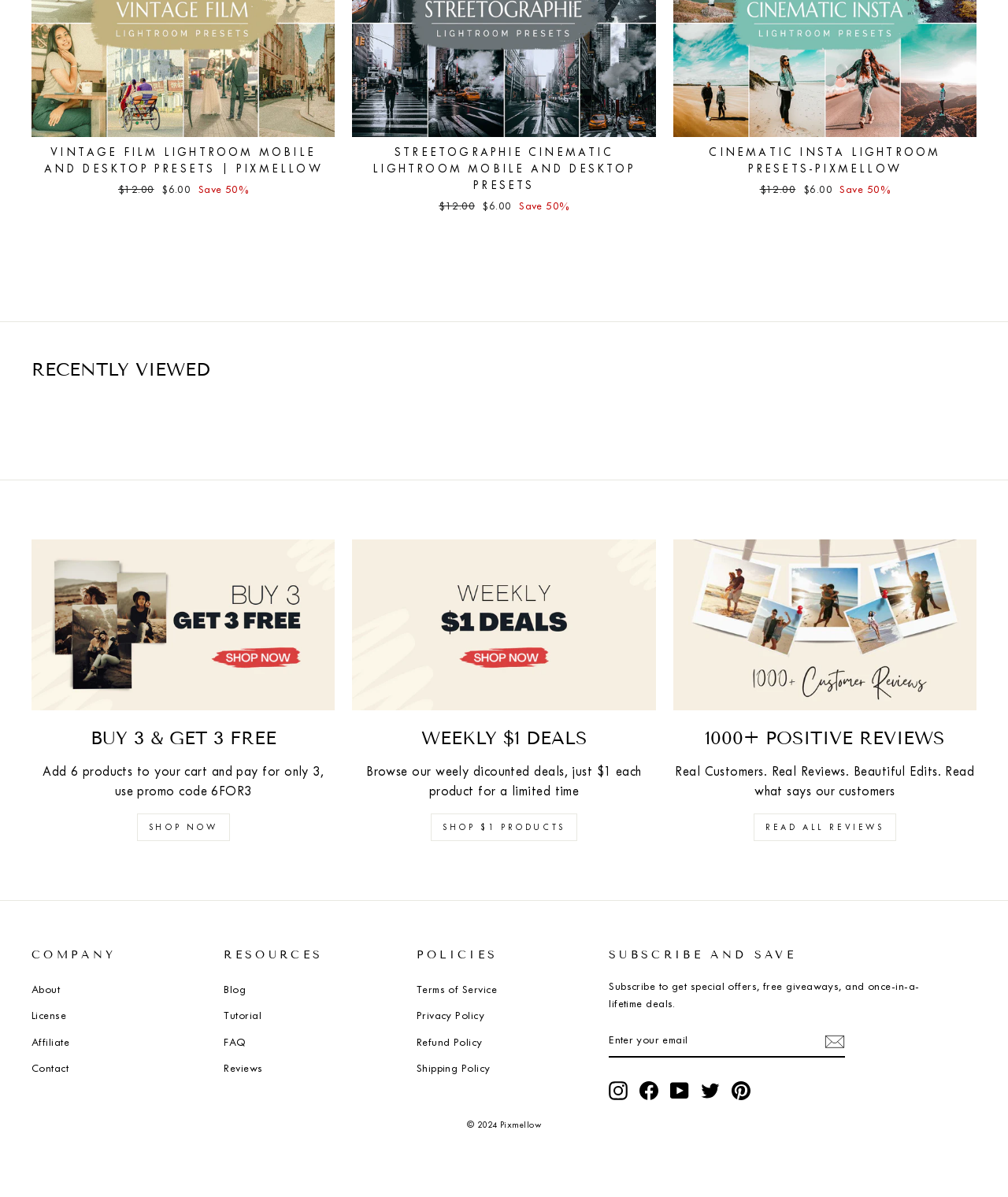Show the bounding box coordinates for the element that needs to be clicked to execute the following instruction: "Add product to cart". Provide the coordinates in the form of four float numbers between 0 and 1, i.e., [left, top, right, bottom].

[0.039, 0.087, 0.324, 0.112]